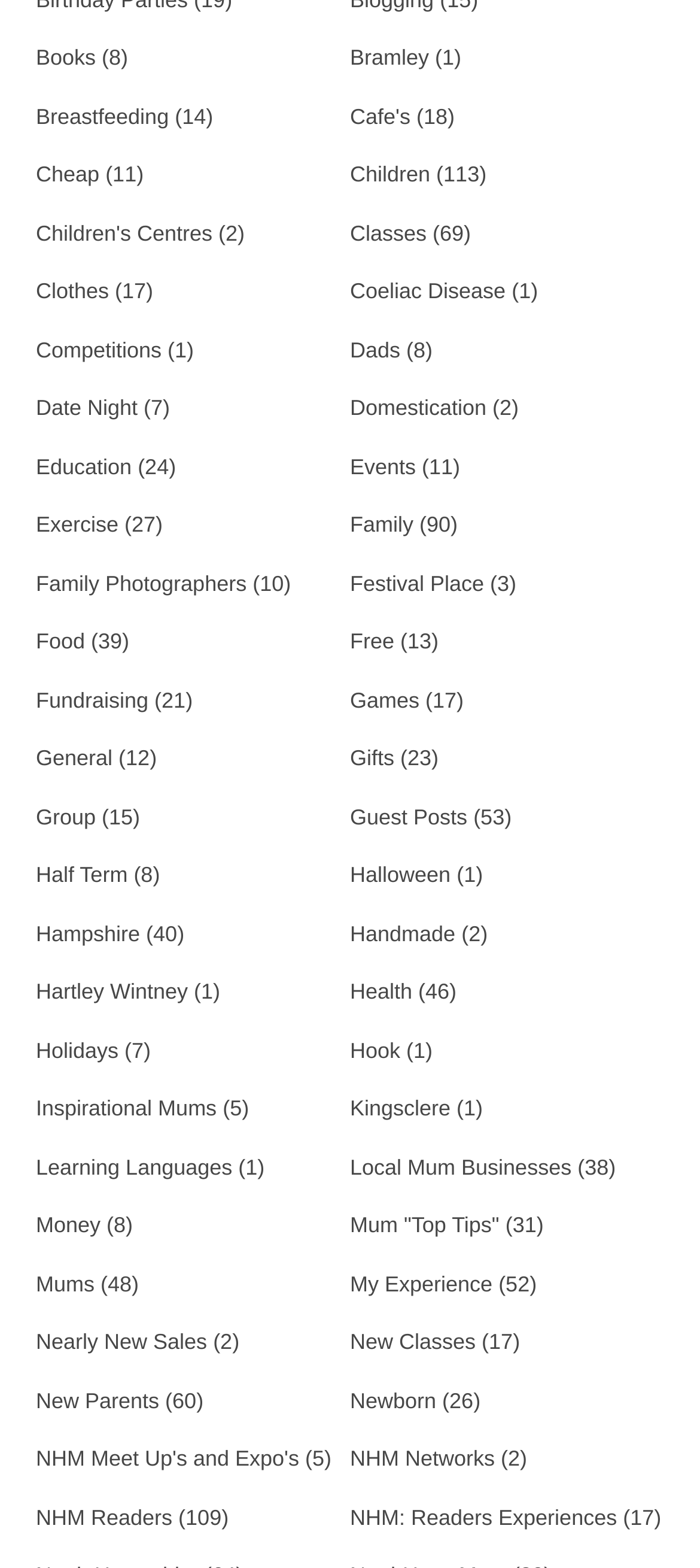What is the y-coordinate of the 'Hampshire' link?
From the image, provide a succinct answer in one word or a short phrase.

0.588